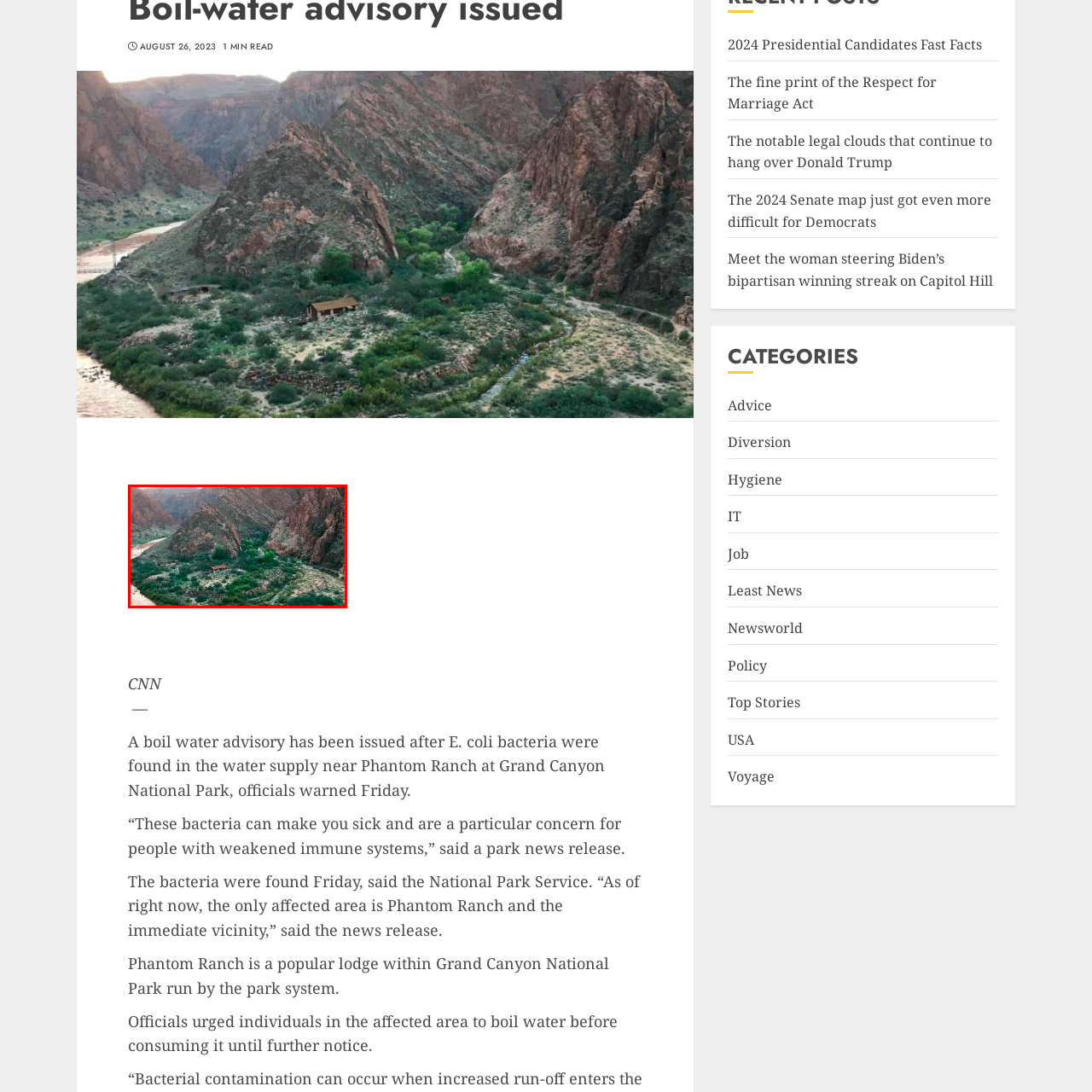Focus on the image outlined in red and offer a detailed answer to the question below, relying on the visual elements in the image:
What is the concern in the water supply?

According to the caption, officials issued a boil water advisory for the area due to the detection of E. coli bacteria in the water supply. This implies that the concern in the water supply is the presence of E. coli bacteria, which poses a risk to public health.